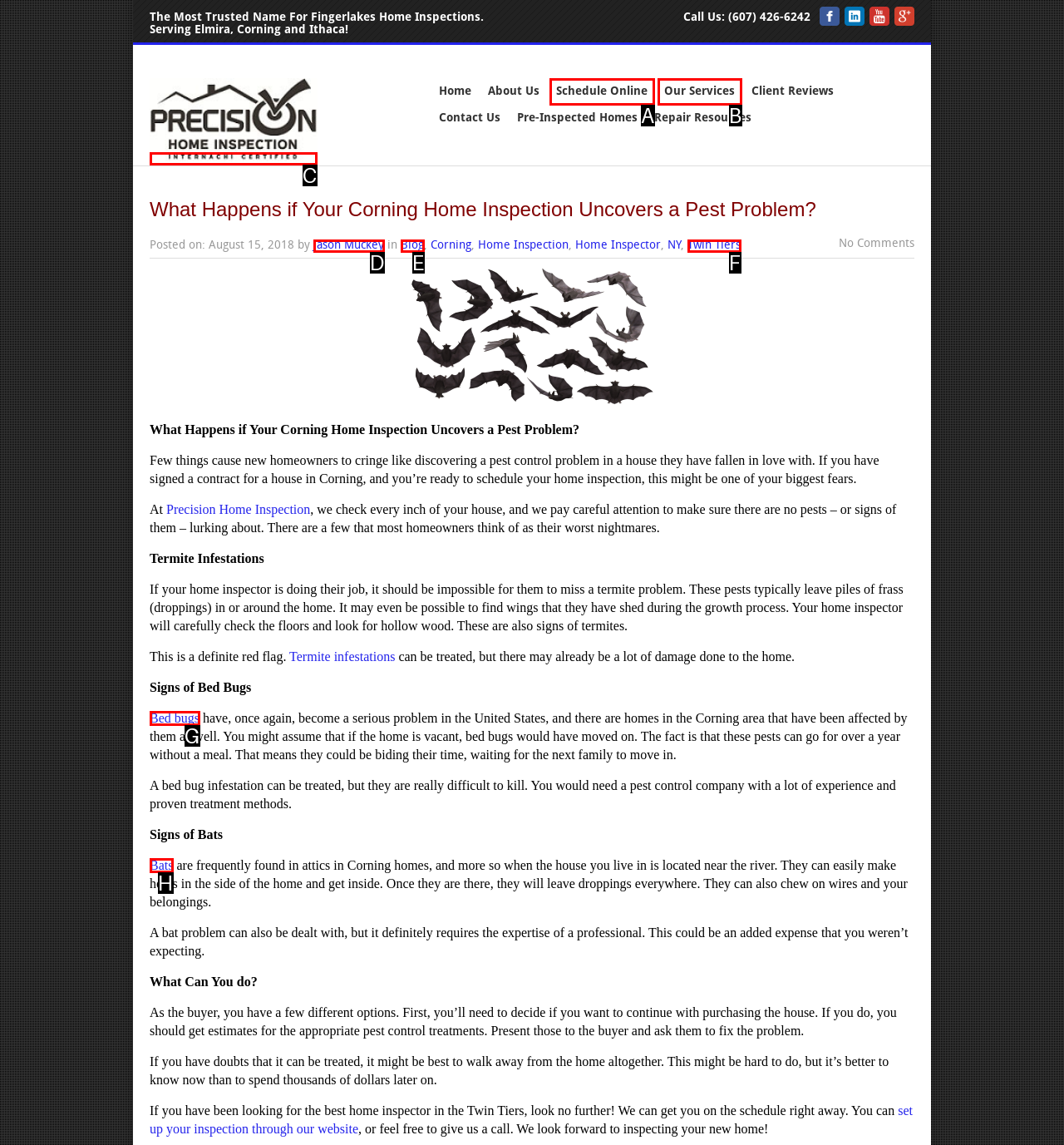Identify the letter of the UI element you should interact with to perform the task: Clone this bug
Reply with the appropriate letter of the option.

None